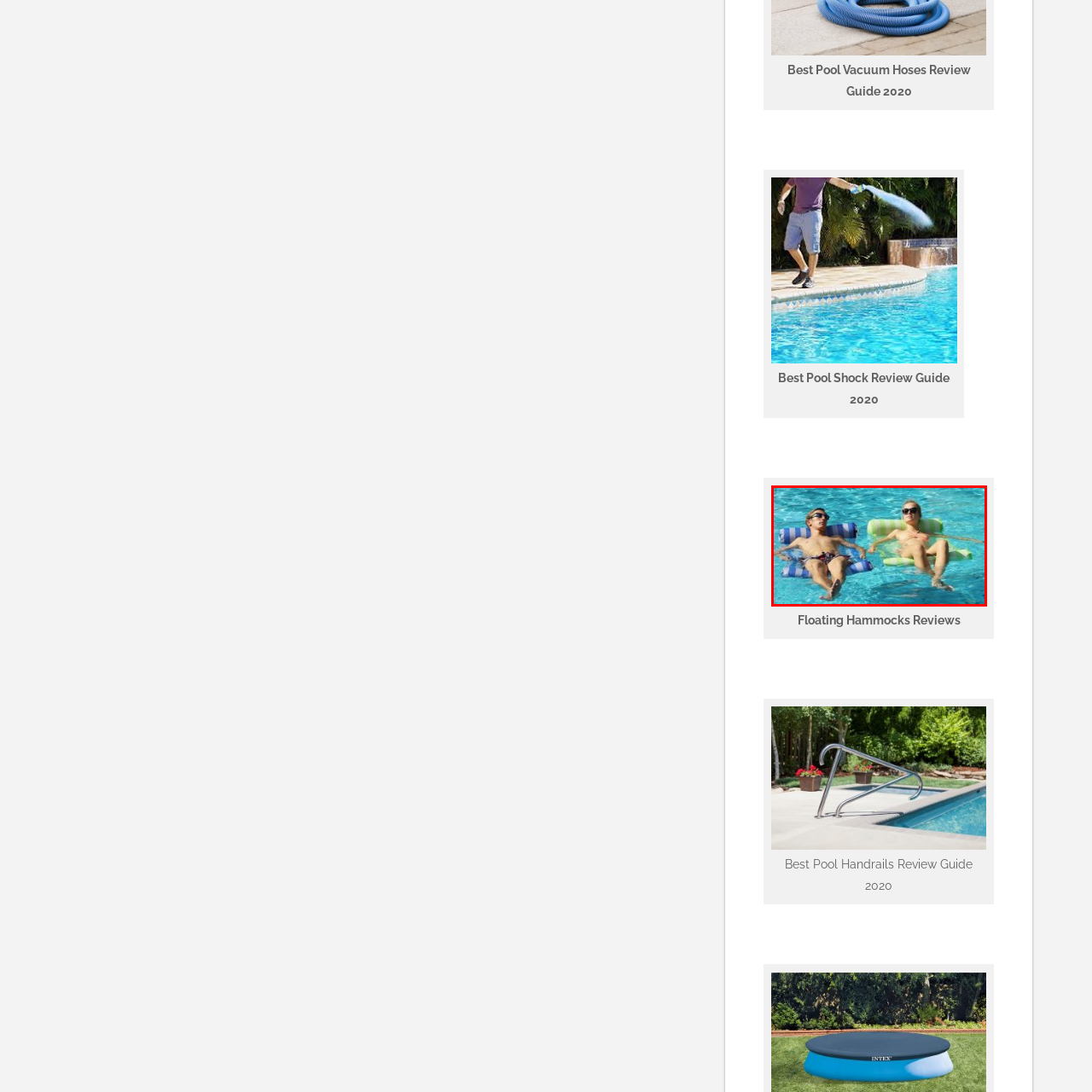What is the ambiance of the pool scene?
Focus on the area within the red boundary in the image and answer the question with one word or a short phrase.

Refreshing